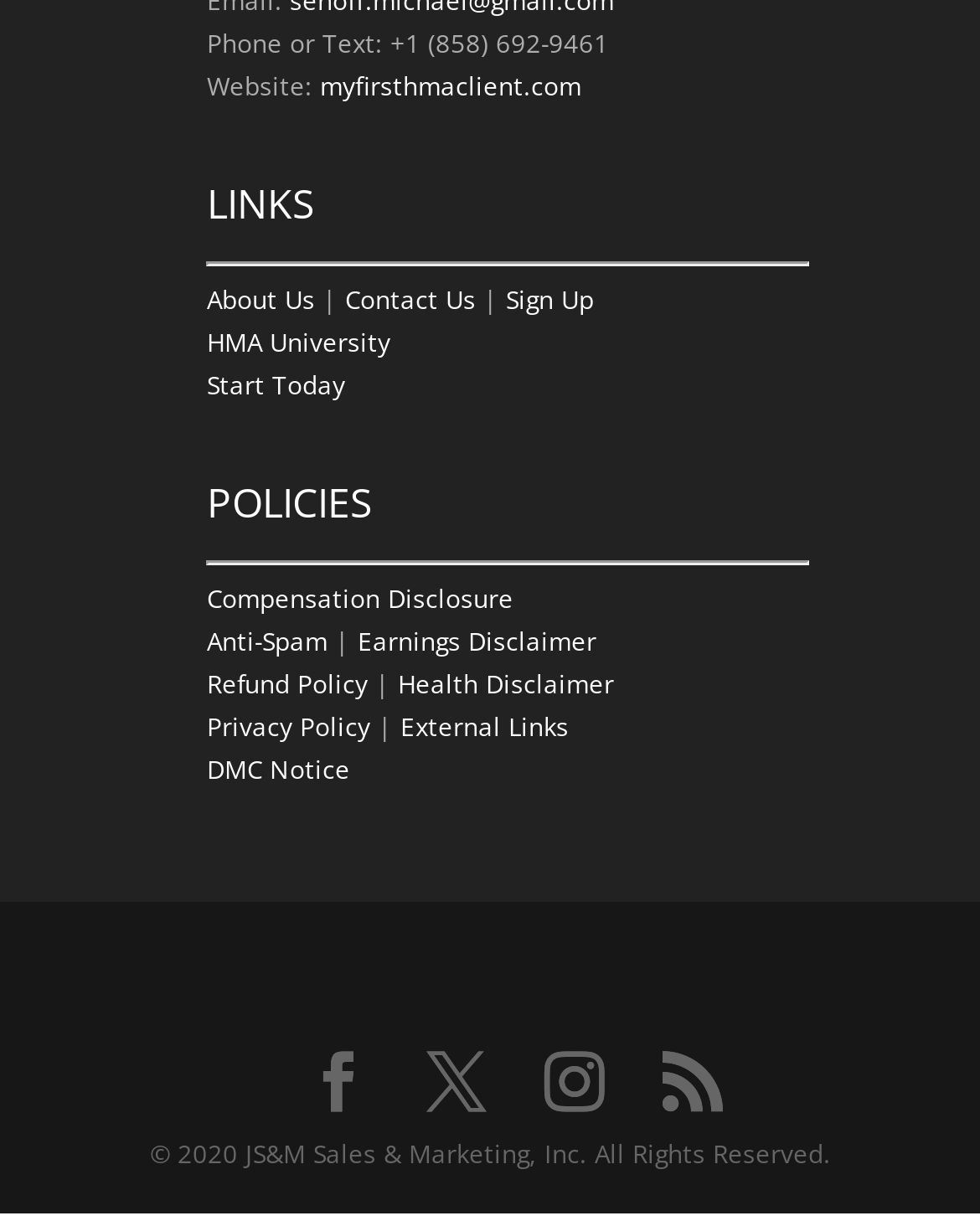How many links are under the 'LINKS' heading?
Using the image, provide a concise answer in one word or a short phrase.

5